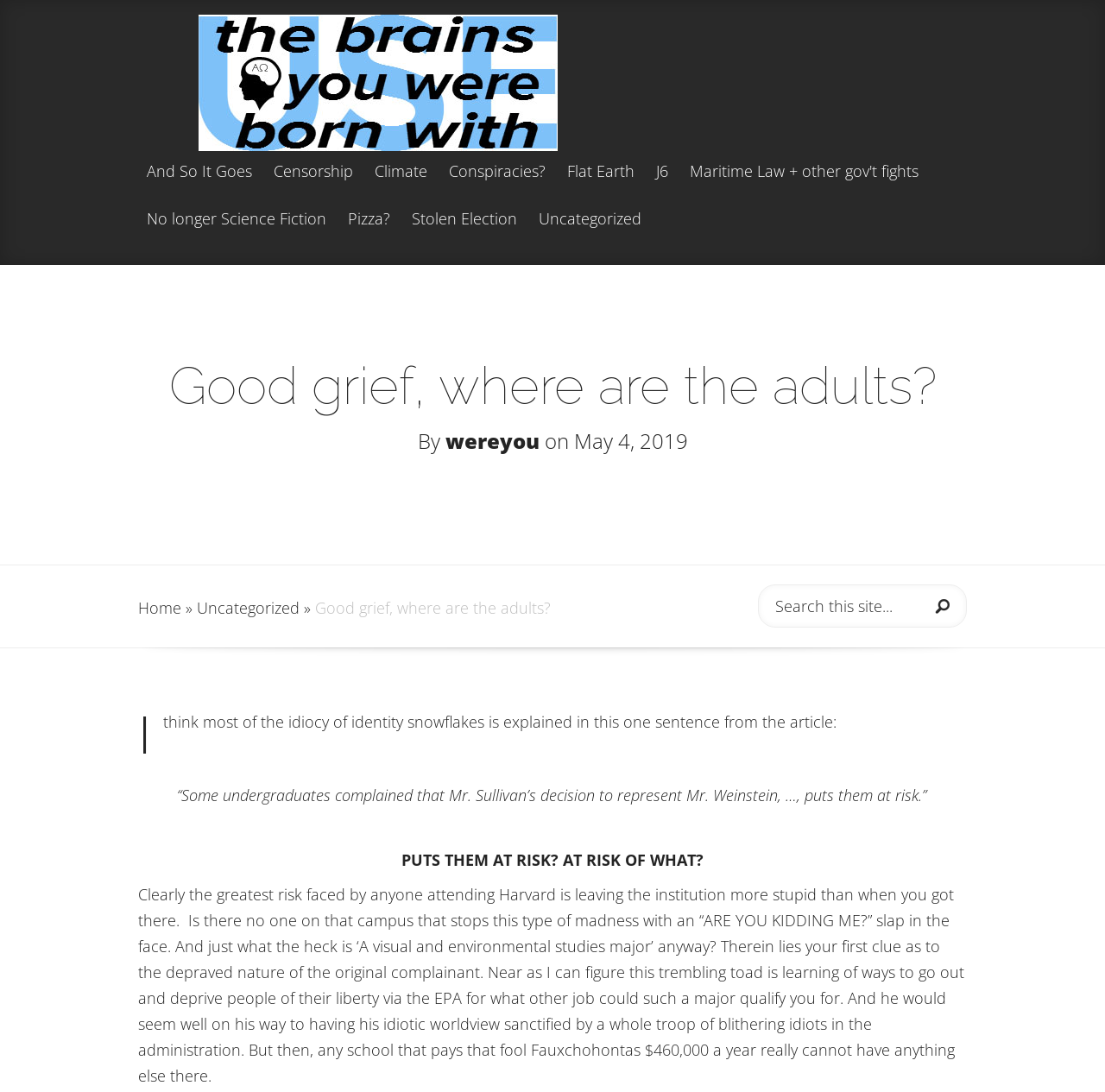Can you determine the bounding box coordinates of the area that needs to be clicked to fulfill the following instruction: "Click on the 'And So It Goes' link"?

[0.125, 0.149, 0.236, 0.193]